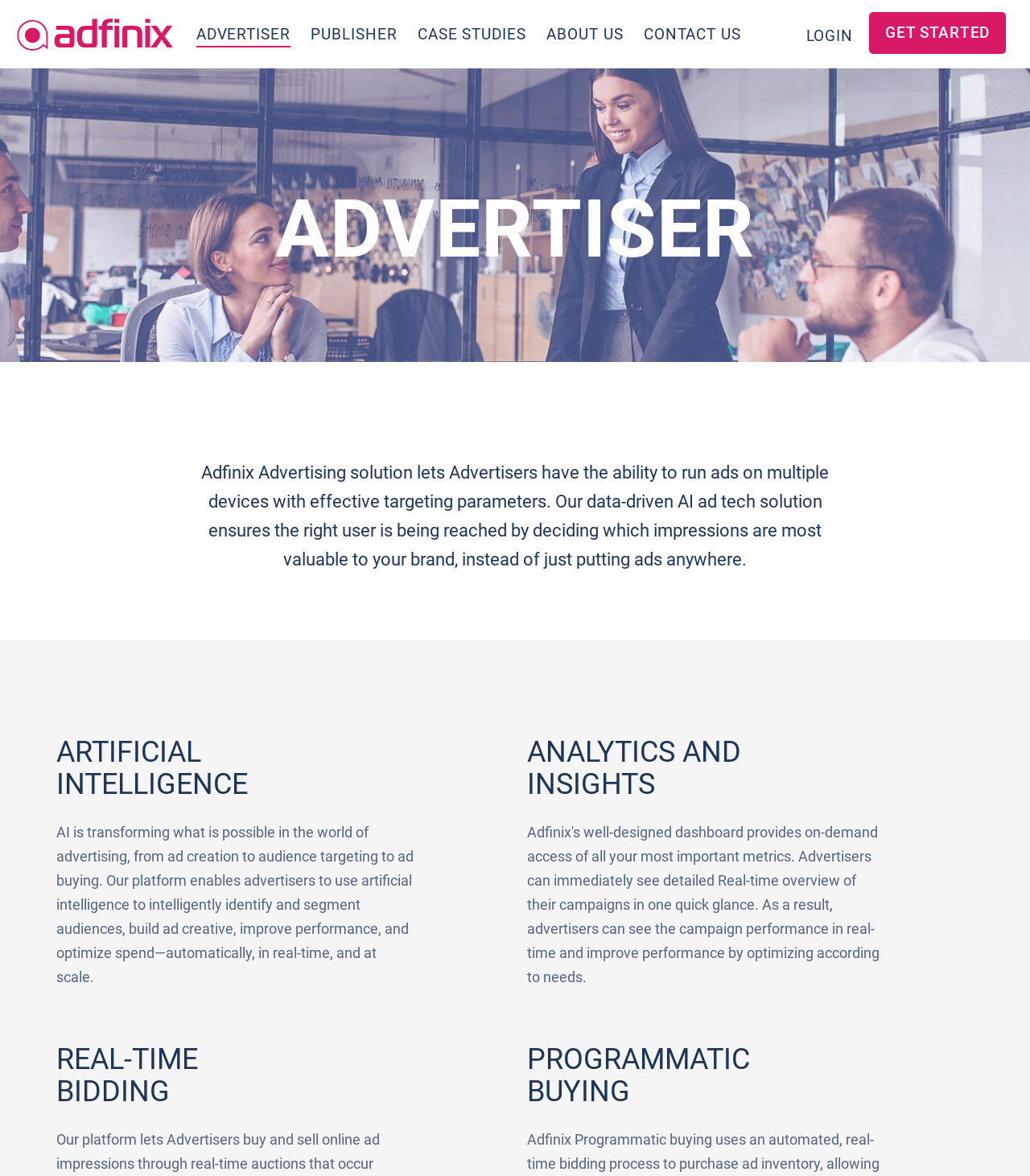Using the image as a reference, answer the following question in as much detail as possible:
What is the type of buying supported by the Adfinix platform?

The type of buying supported by the Adfinix platform can be understood from the static text on the webpage, which mentions 'programmatic buying' as one of the features of the platform.